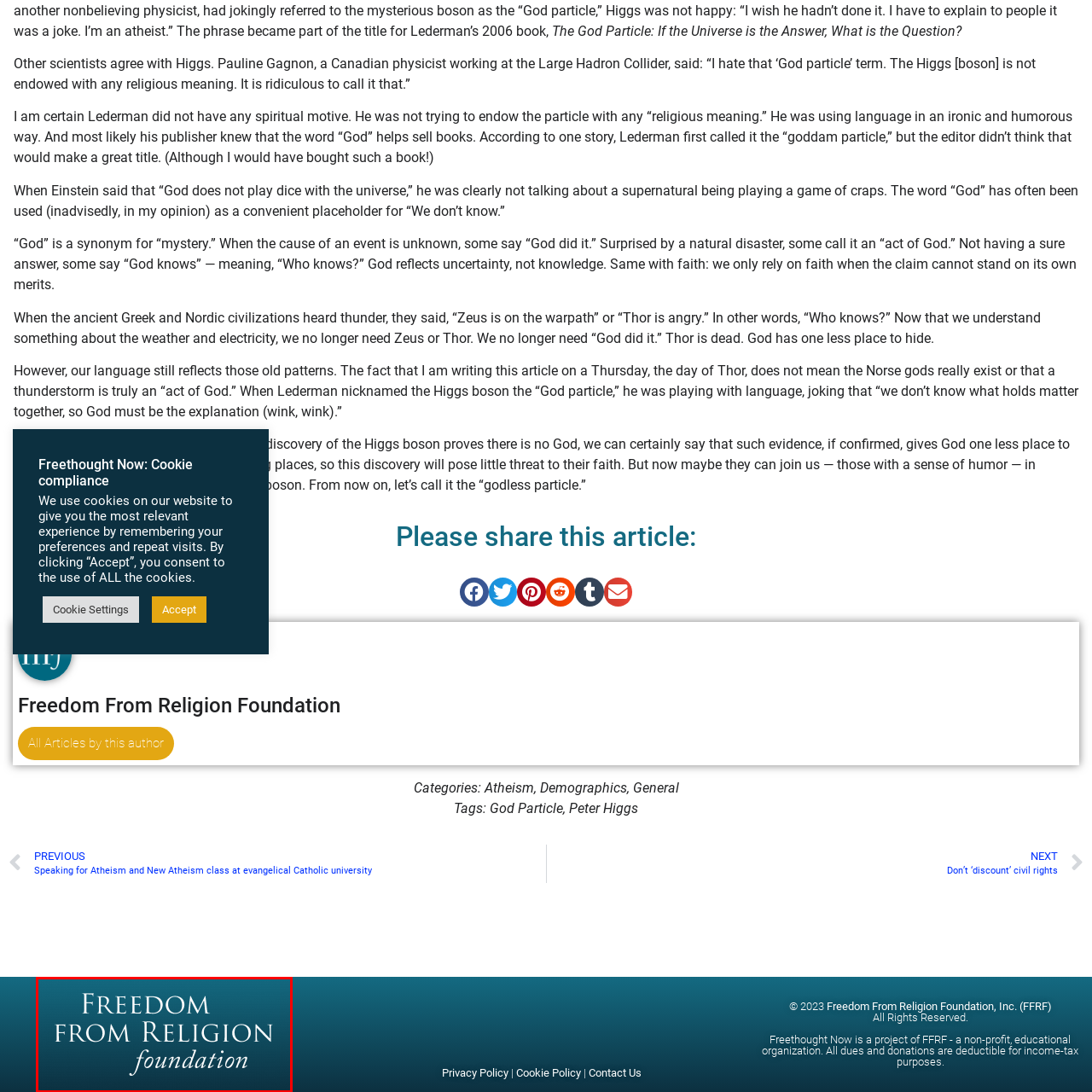Direct your attention to the image enclosed by the red boundary, What is the foundation's commitment? 
Answer concisely using a single word or phrase.

Fostering critical thinking